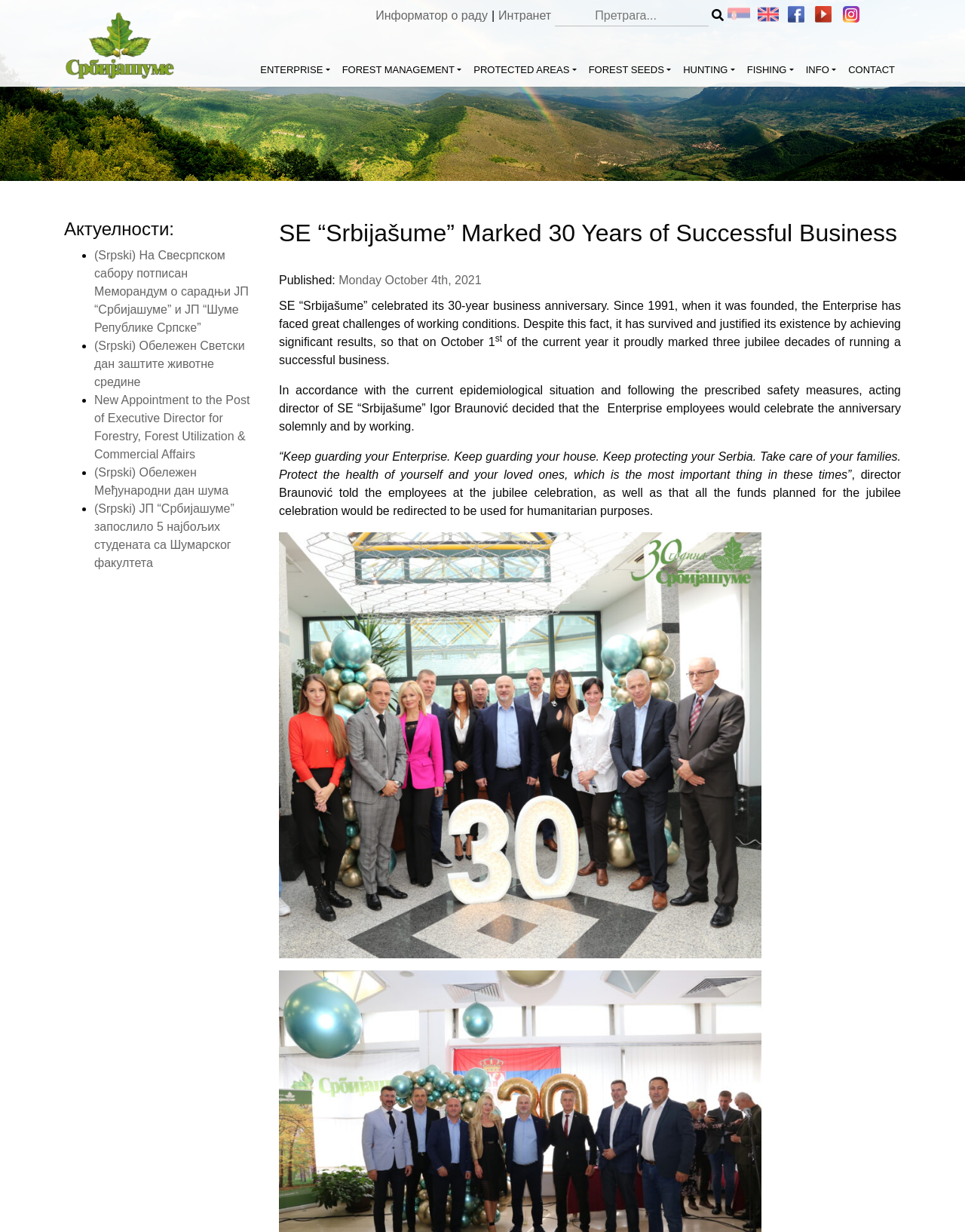Give a short answer using one word or phrase for the question:
How many languages are available on the webpage?

2 languages